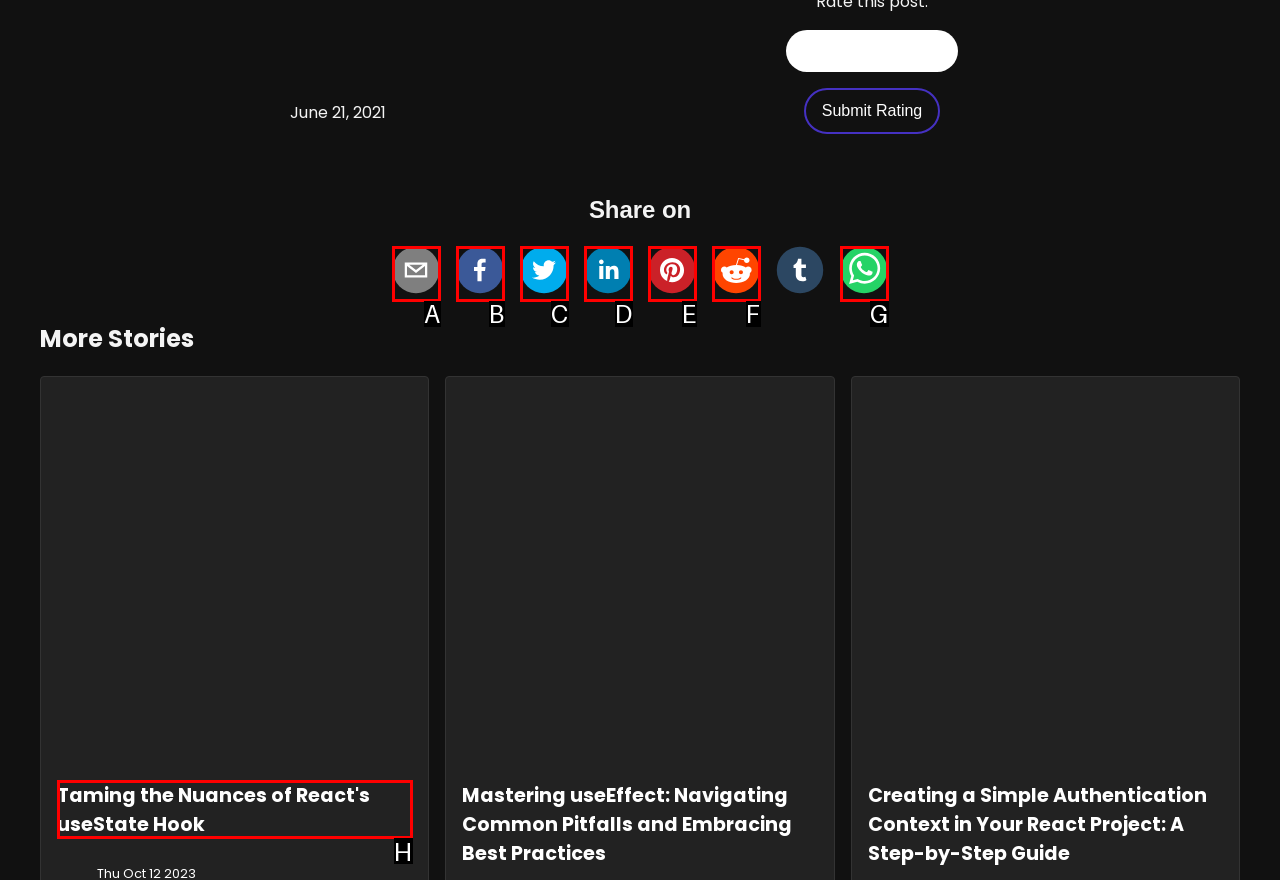Tell me which one HTML element I should click to complete this task: Read about Taming the Nuances of React's useState Hook Answer with the option's letter from the given choices directly.

H